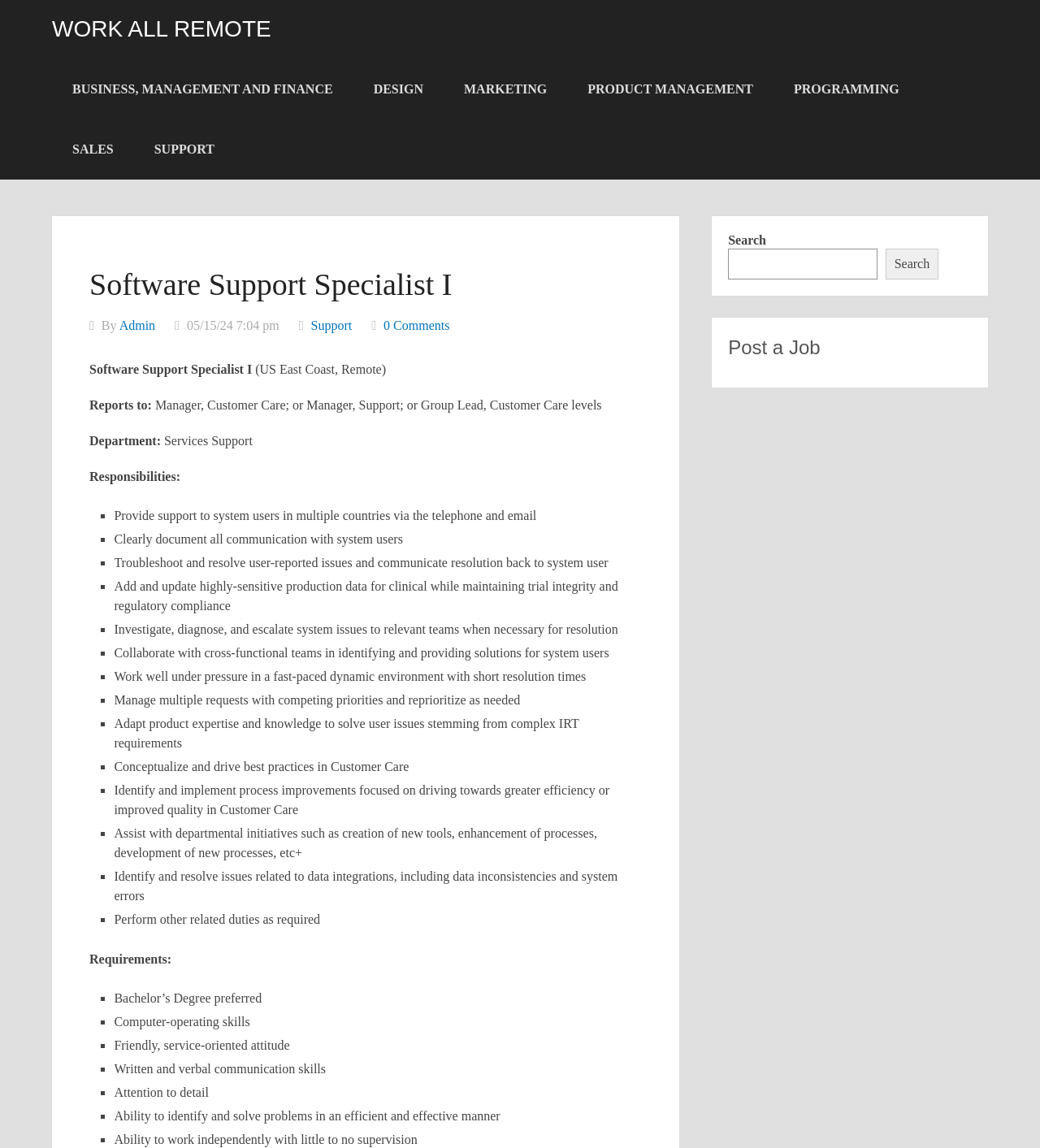What is the first responsibility of the job?
Provide a thorough and detailed answer to the question.

I found the first responsibility of the job by reading the list of responsibilities, which starts with 'Provide support to system users in multiple countries via the telephone and email', indicating that the first responsibility is to provide support to system users.